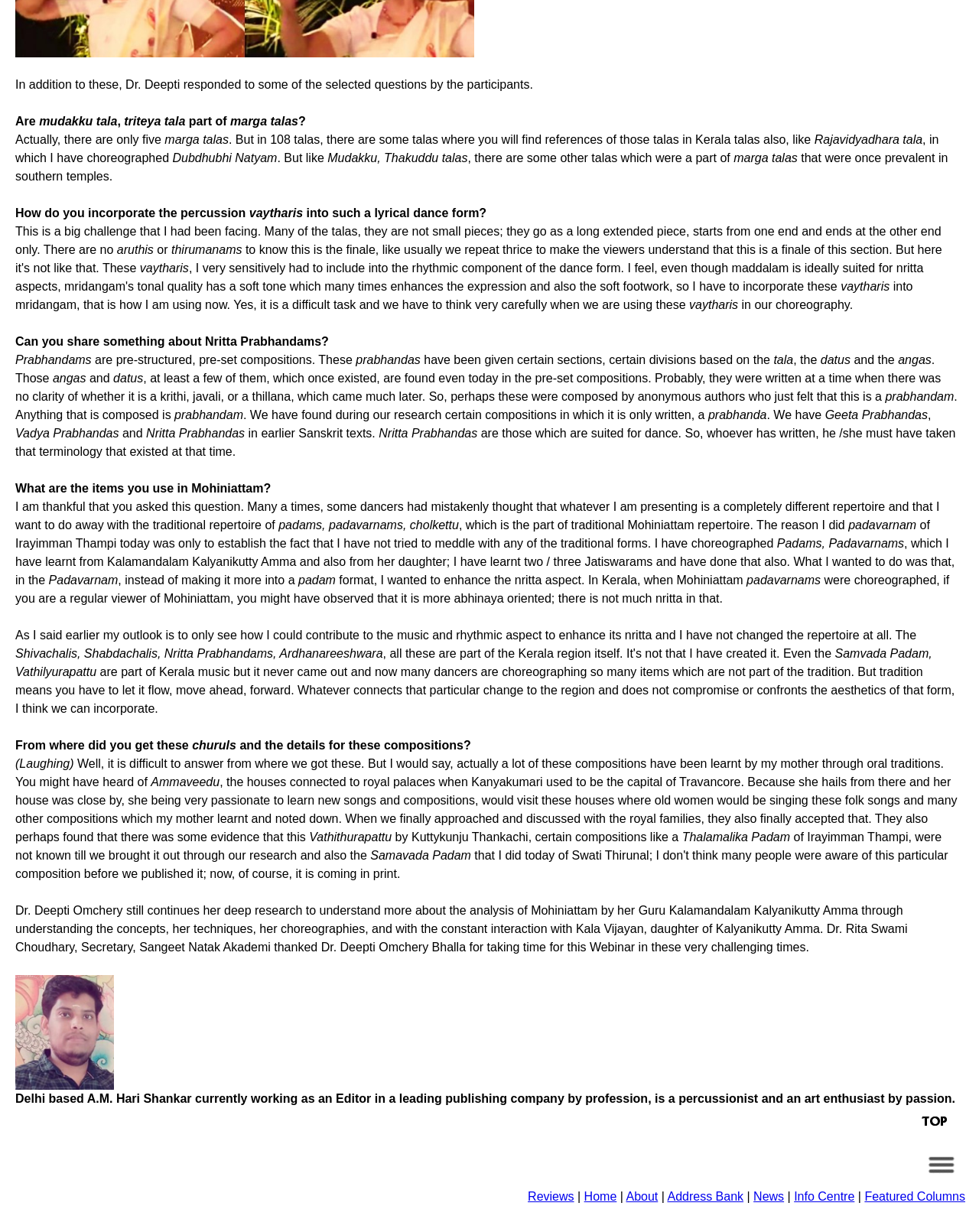Give the bounding box coordinates for this UI element: "Featured Columns". The coordinates should be four float numbers between 0 and 1, arranged as [left, top, right, bottom].

[0.883, 0.966, 0.986, 0.976]